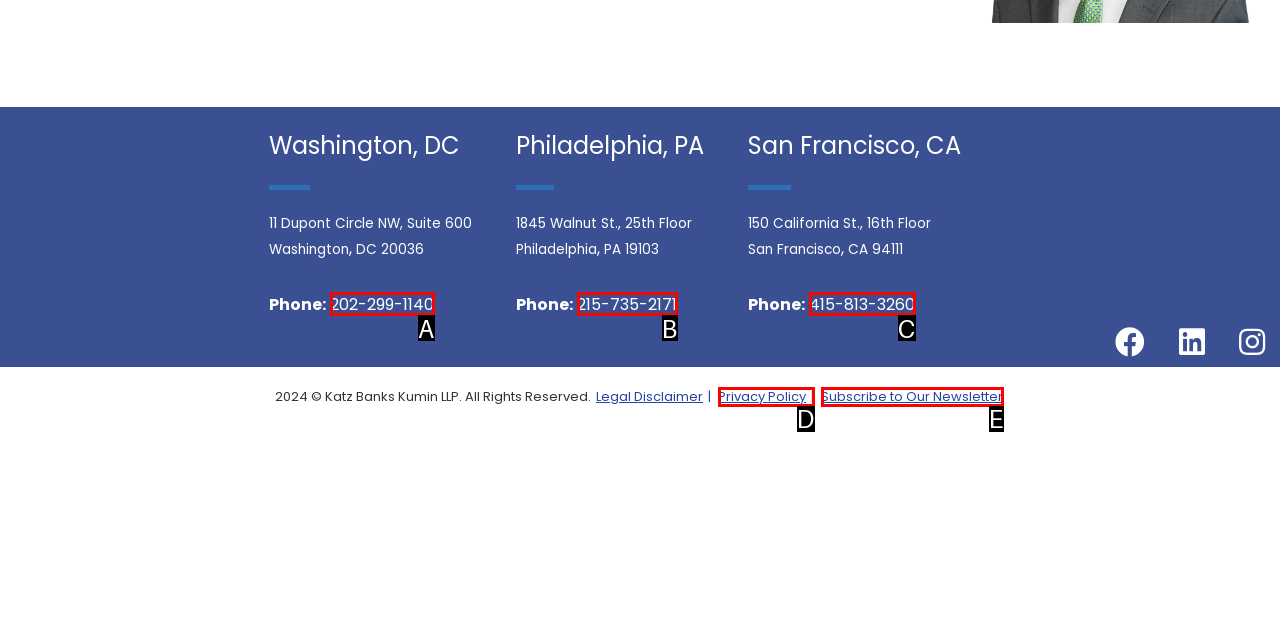Select the letter of the UI element that best matches: Subscribe to Our Newsletter
Answer with the letter of the correct option directly.

E